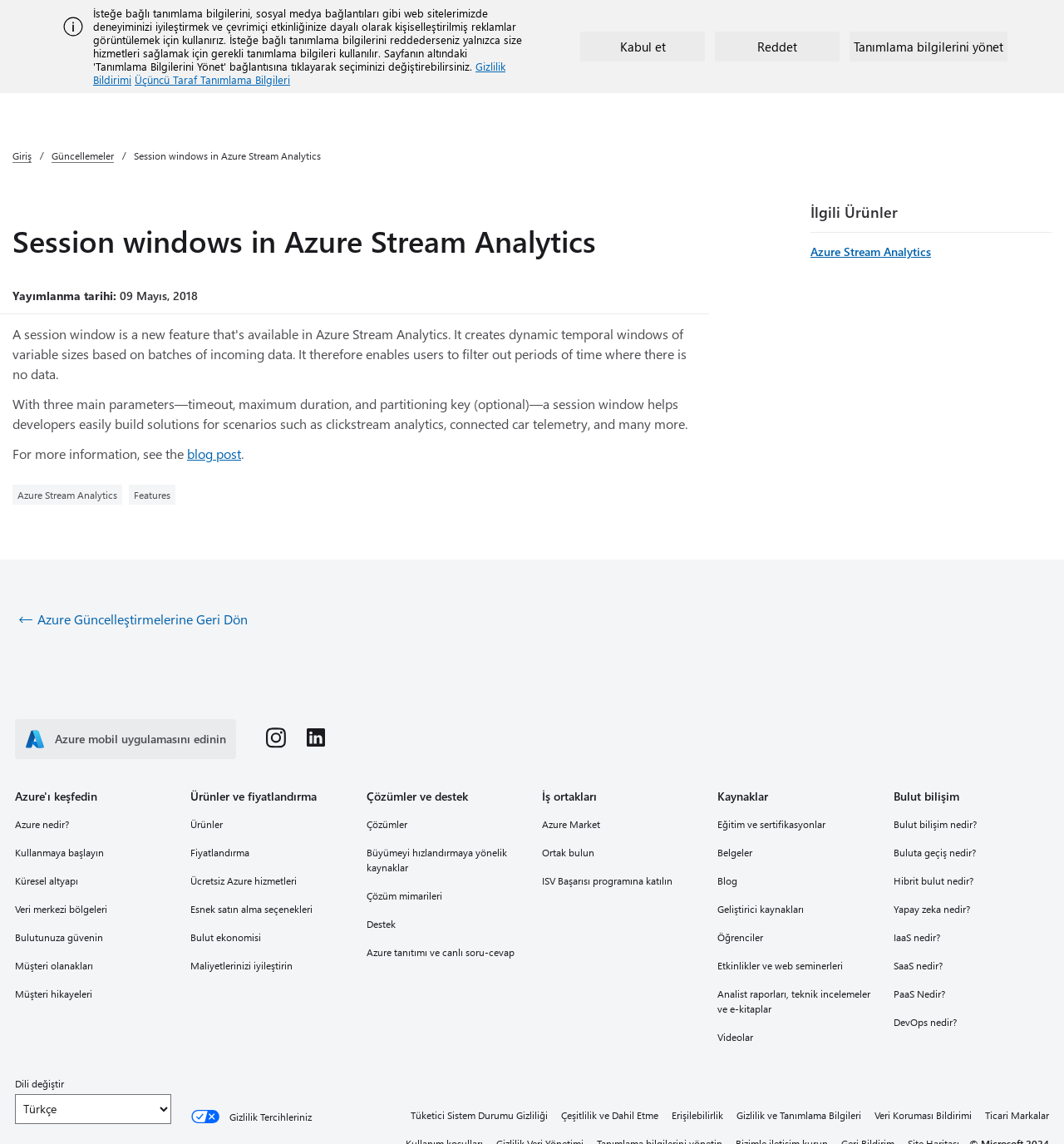Identify the bounding box coordinates for the element that needs to be clicked to fulfill this instruction: "Explore Azure products". Provide the coordinates in the format of four float numbers between 0 and 1: [left, top, right, bottom].

[0.164, 0.047, 0.22, 0.085]